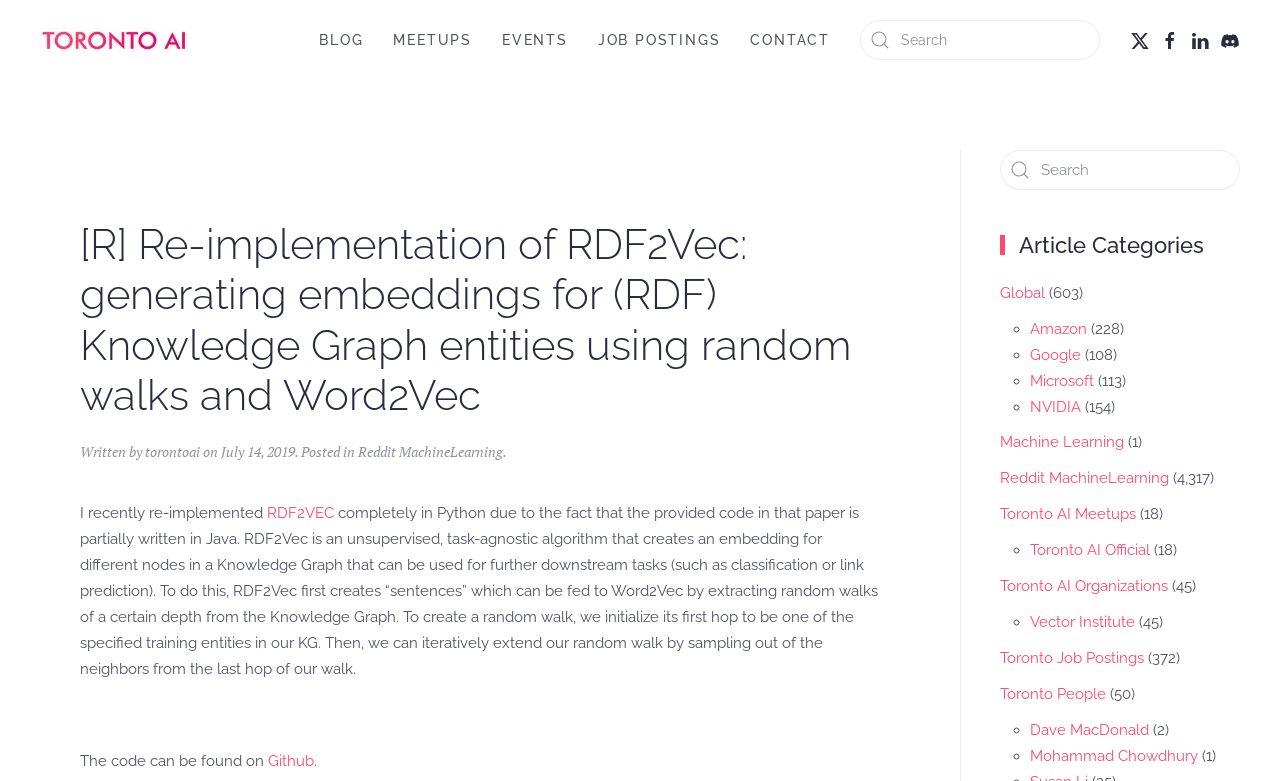Describe all the significant parts and information present on the webpage.

This webpage is about a blog post titled "[R] Re-implementation of RDF2Vec: generating embeddings for (RDF) Knowledge Graph entities using random walks and Word2Vec – Toronto AI Meetup". At the top, there is a navigation menu with links to "Skip to main content", "Back to home", "BLOG", "MEETUPS", "EVENTS", "JOB POSTINGS", and "CONTACT". Below the navigation menu, there is a search bar with a magnifying glass icon.

The main content of the webpage is divided into two sections. The left section contains the blog post, which includes a heading, a brief description, and a long paragraph of text. The text describes the re-implementation of RDF2Vec, an unsupervised algorithm that creates embeddings for nodes in a Knowledge Graph. The algorithm uses random walks and Word2Vec to generate these embeddings.

On the right side of the webpage, there is a sidebar with various links and categories. At the top, there is a search bar with a magnifying glass icon. Below the search bar, there are links to "Article Categories", including "Global", "Amazon", "Google", "Microsoft", "NVIDIA", and others. Each category has a number in parentheses, indicating the number of articles in that category.

Further down the sidebar, there are links to specific articles, including "Machine Learning", "Reddit MachineLearning", "Toronto AI Meetups", and others. Each article has a number in parentheses, indicating the number of comments or views.

At the bottom of the sidebar, there are links to "Toronto AI Organizations", "Toronto Job Postings", "Toronto People", and others. Again, each link has a number in parentheses, indicating the number of articles or posts in that category.

Throughout the webpage, there are several images, including the "TORONTO AI" logo and various icons for the search bars and links.